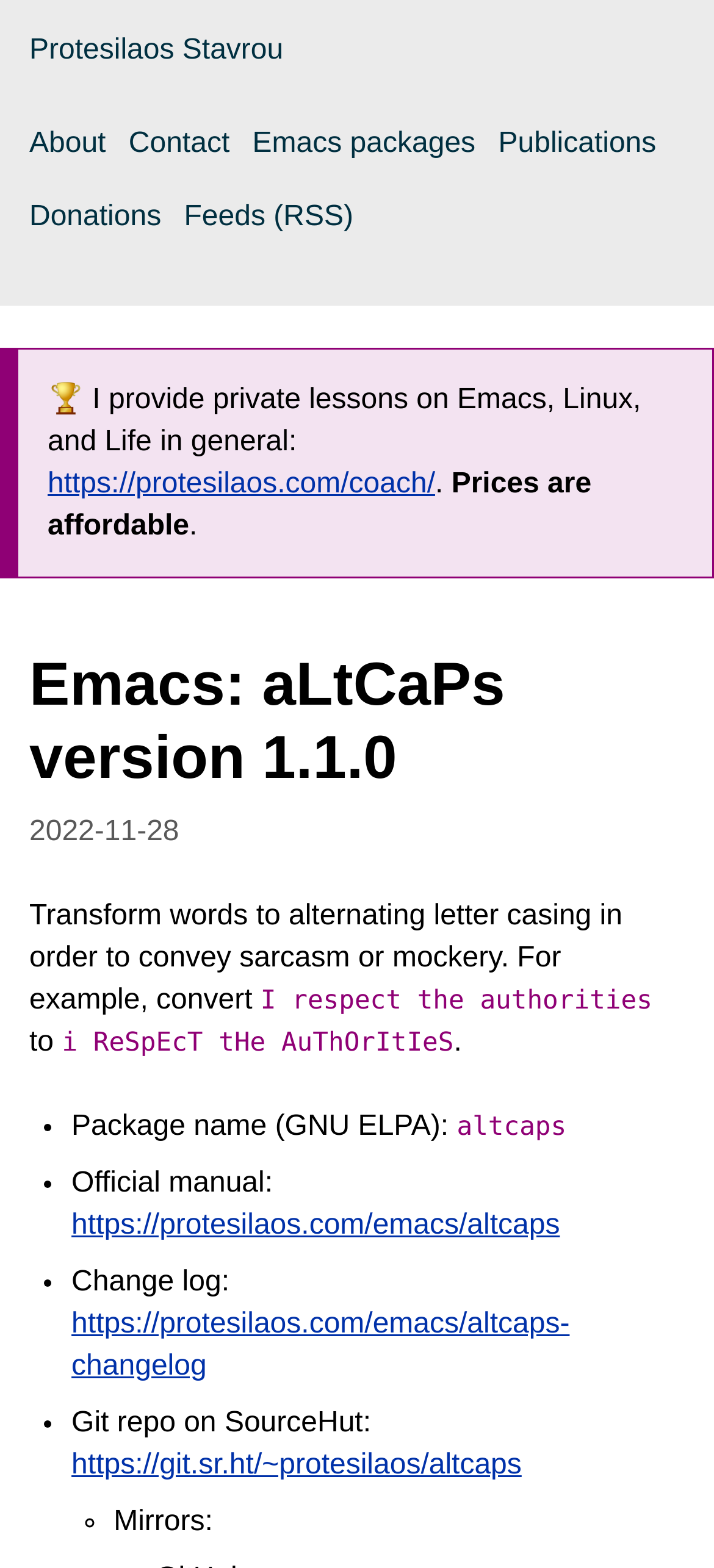Respond to the question below with a single word or phrase:
What is the package name of aLtCaPs?

altcaps